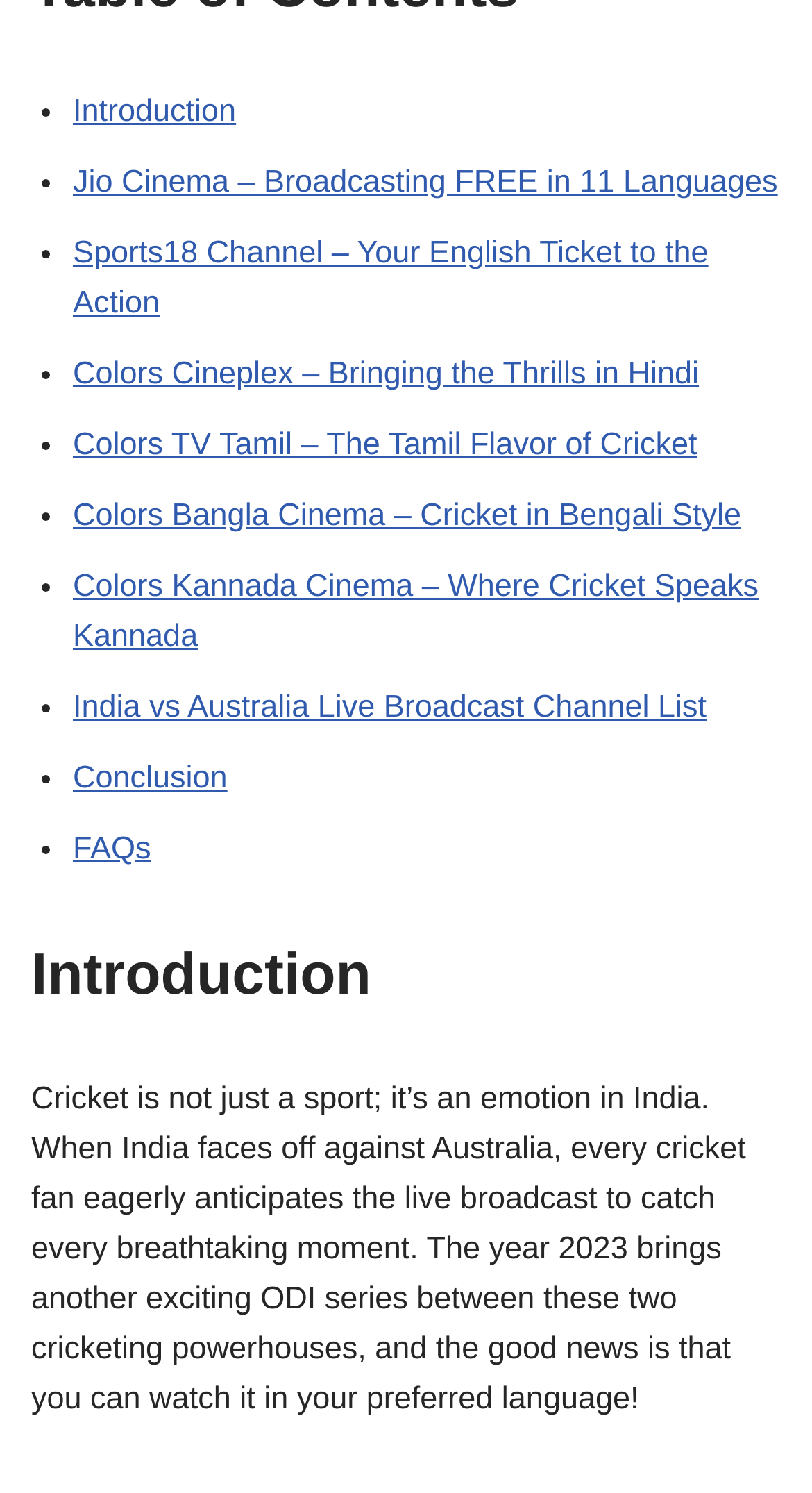Give a one-word or phrase response to the following question: What is the language of the Colors TV Tamil channel?

Tamil